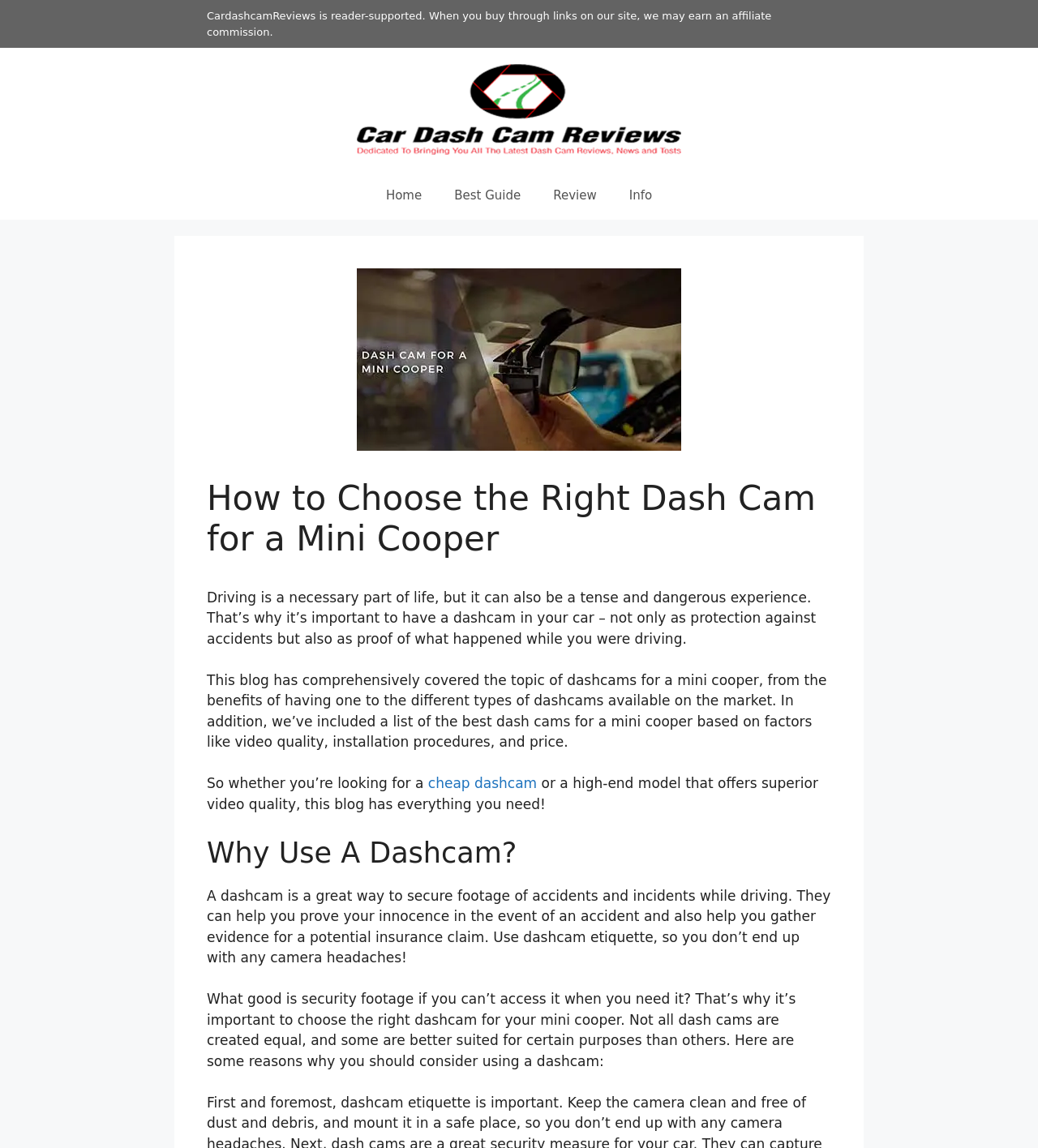Please answer the following question using a single word or phrase: 
What type of content is provided on this webpage?

Blog post